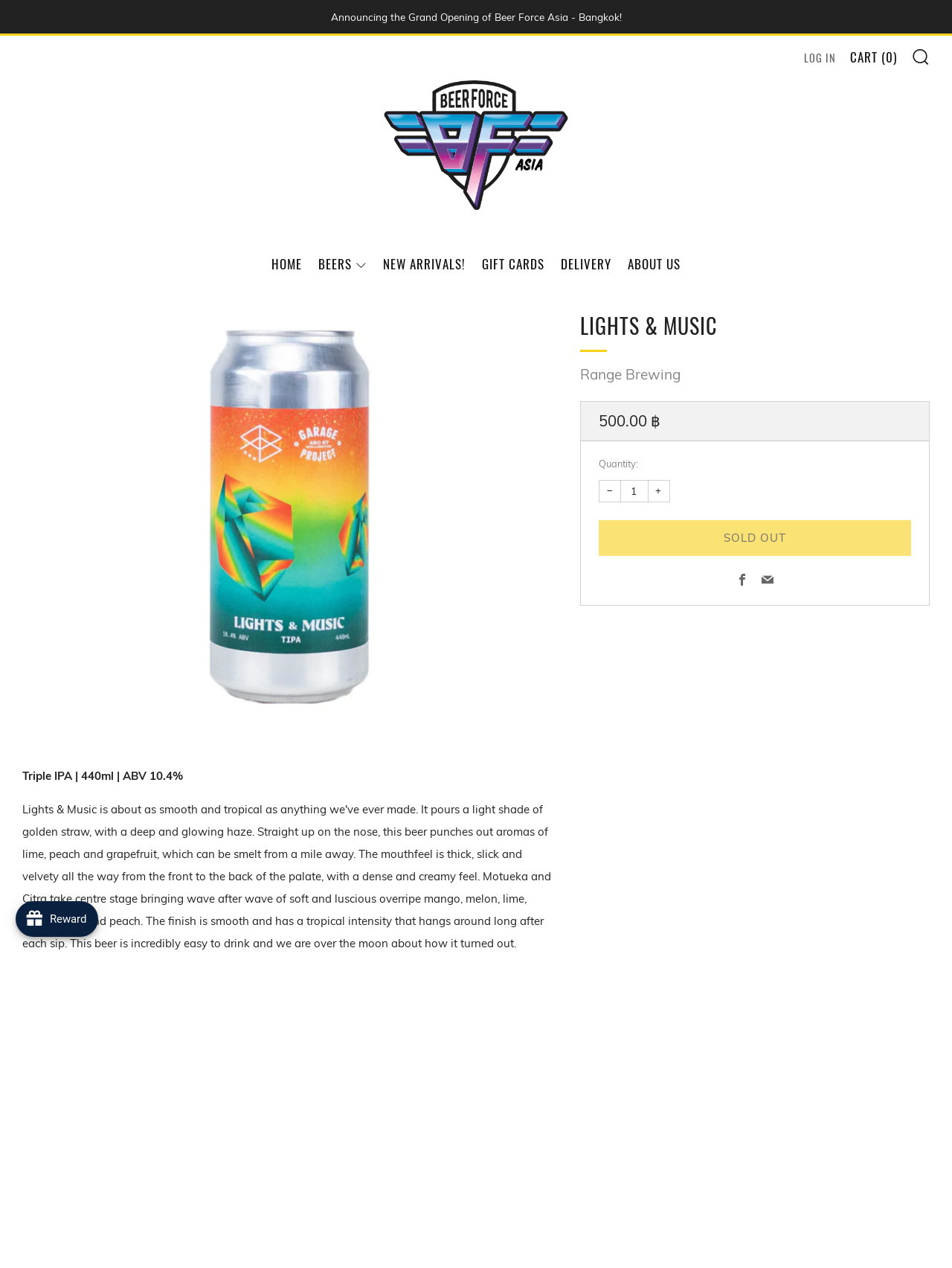Please determine the bounding box coordinates of the element to click in order to execute the following instruction: "Search for something". The coordinates should be four float numbers between 0 and 1, specified as [left, top, right, bottom].

[0.957, 0.037, 0.977, 0.051]